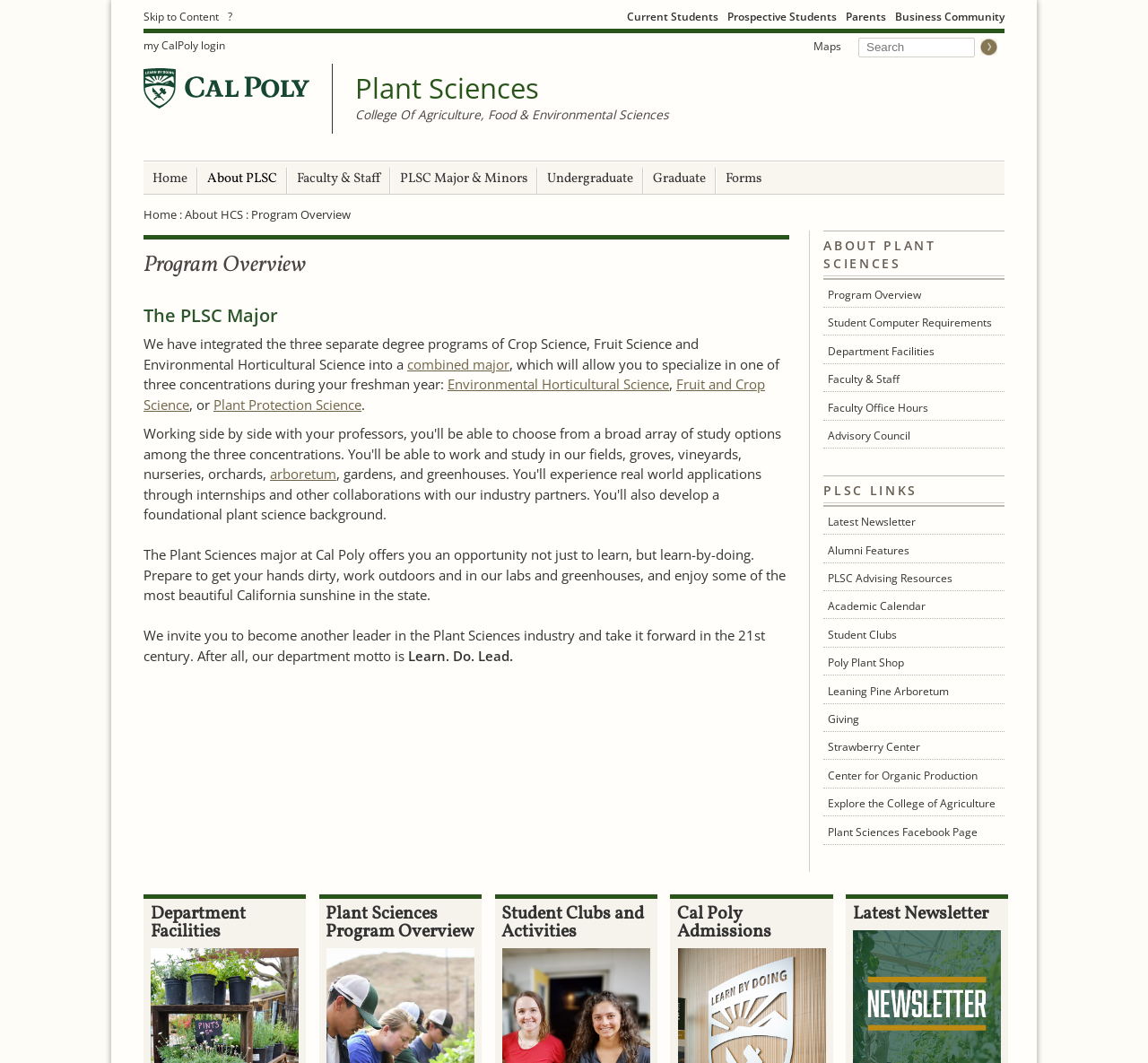Can you specify the bounding box coordinates for the region that should be clicked to fulfill this instruction: "View the latest newsletter".

[0.718, 0.479, 0.875, 0.503]